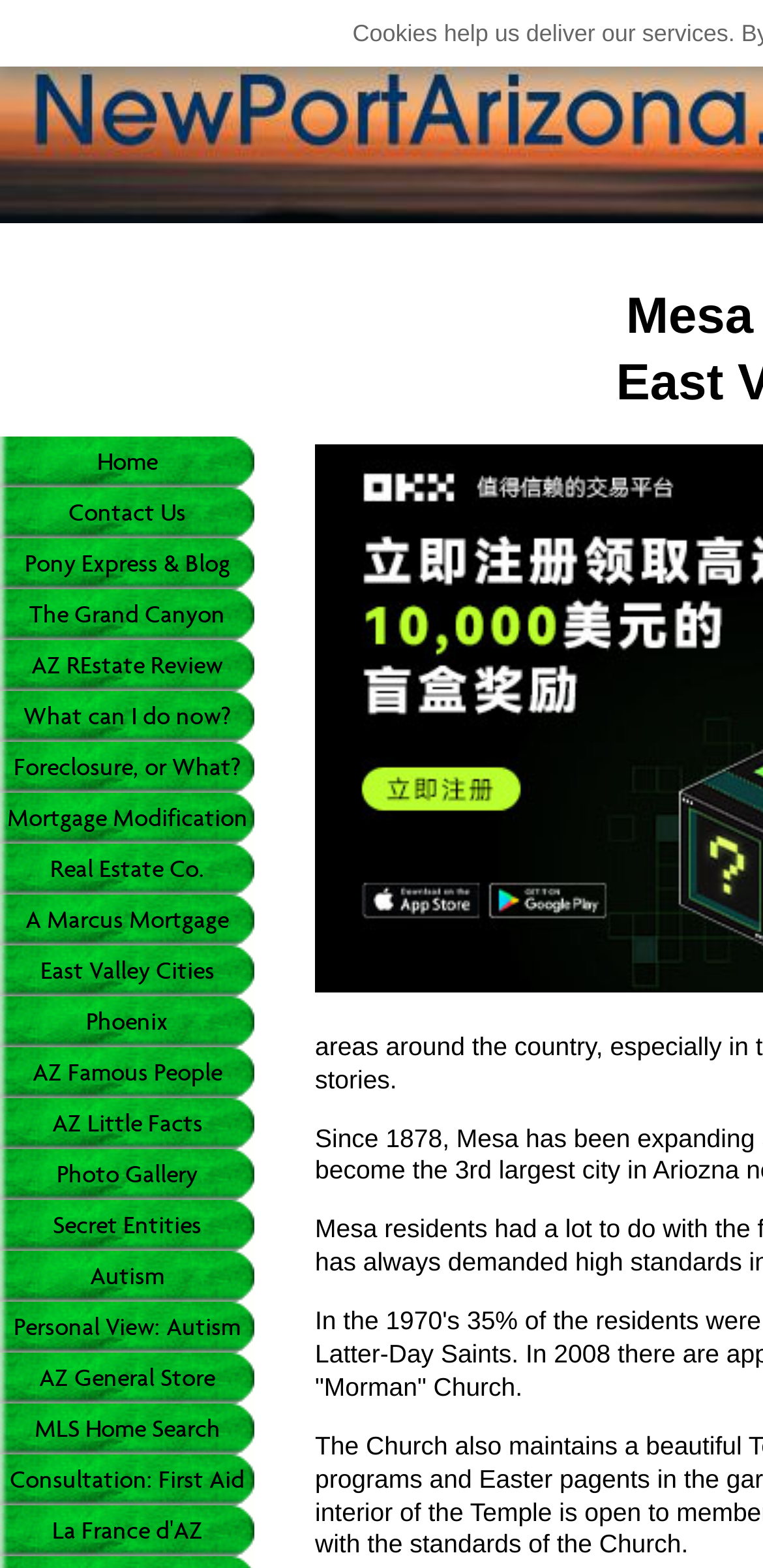How many links are on the webpage?
Provide a one-word or short-phrase answer based on the image.

94